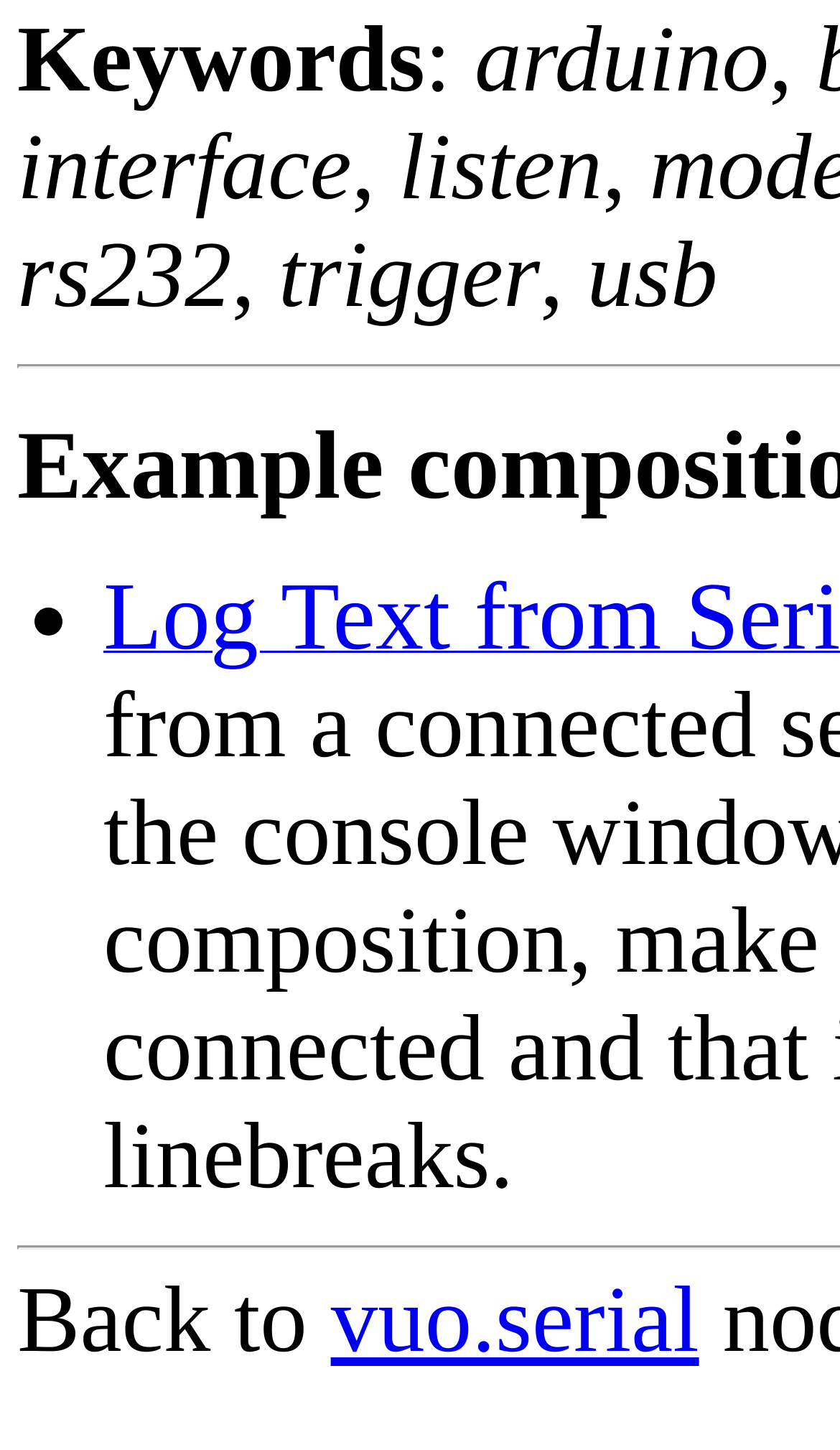What is the format of the keywords?
Give a detailed explanation using the information visible in the image.

By looking at the static text elements, we can see that the keywords are separated by commas, which suggests that the format of the keywords is comma-separated.